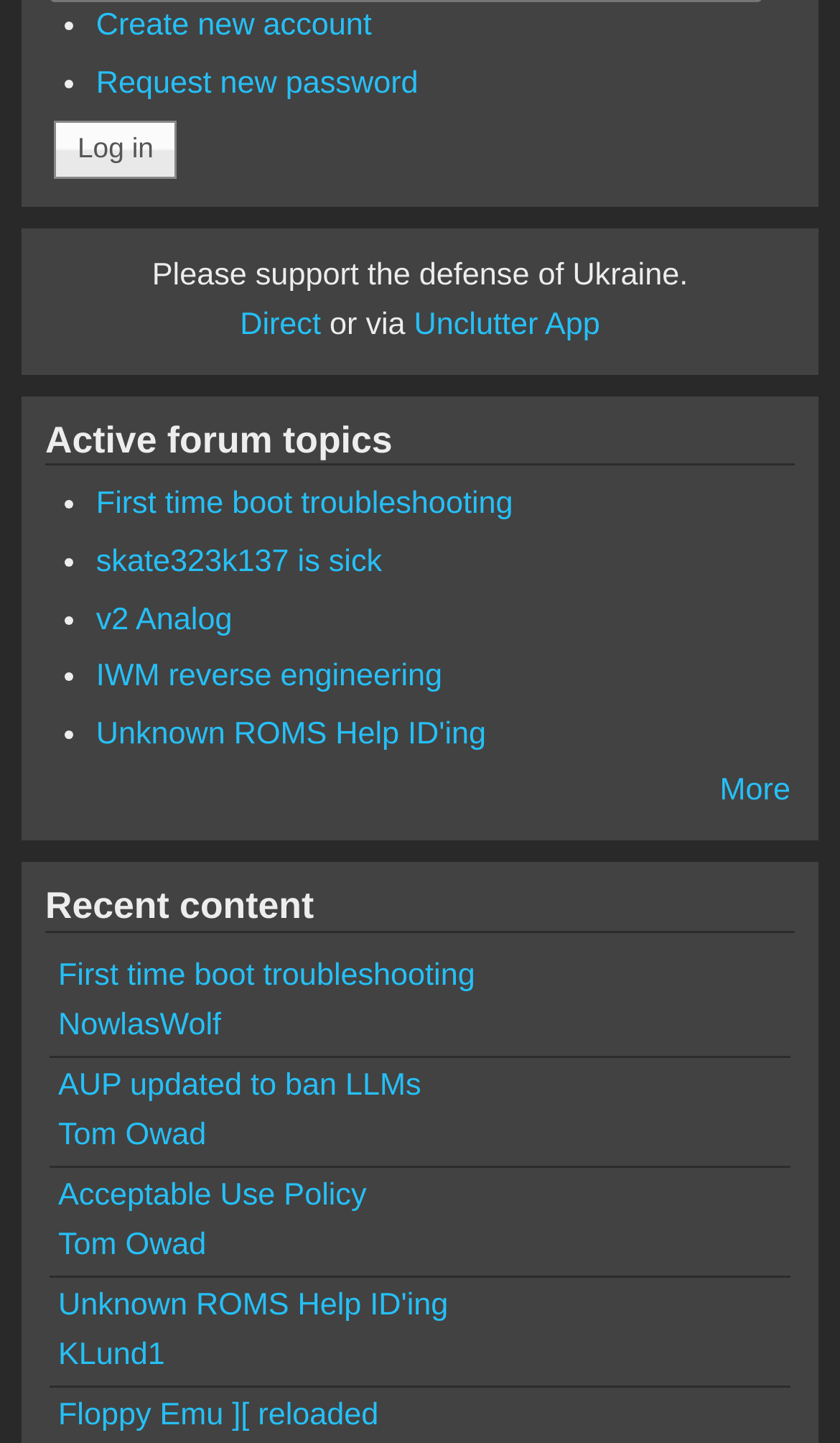What is the text of the first link in the 'Recent content' section?
Use the screenshot to answer the question with a single word or phrase.

First time boot troubleshooting